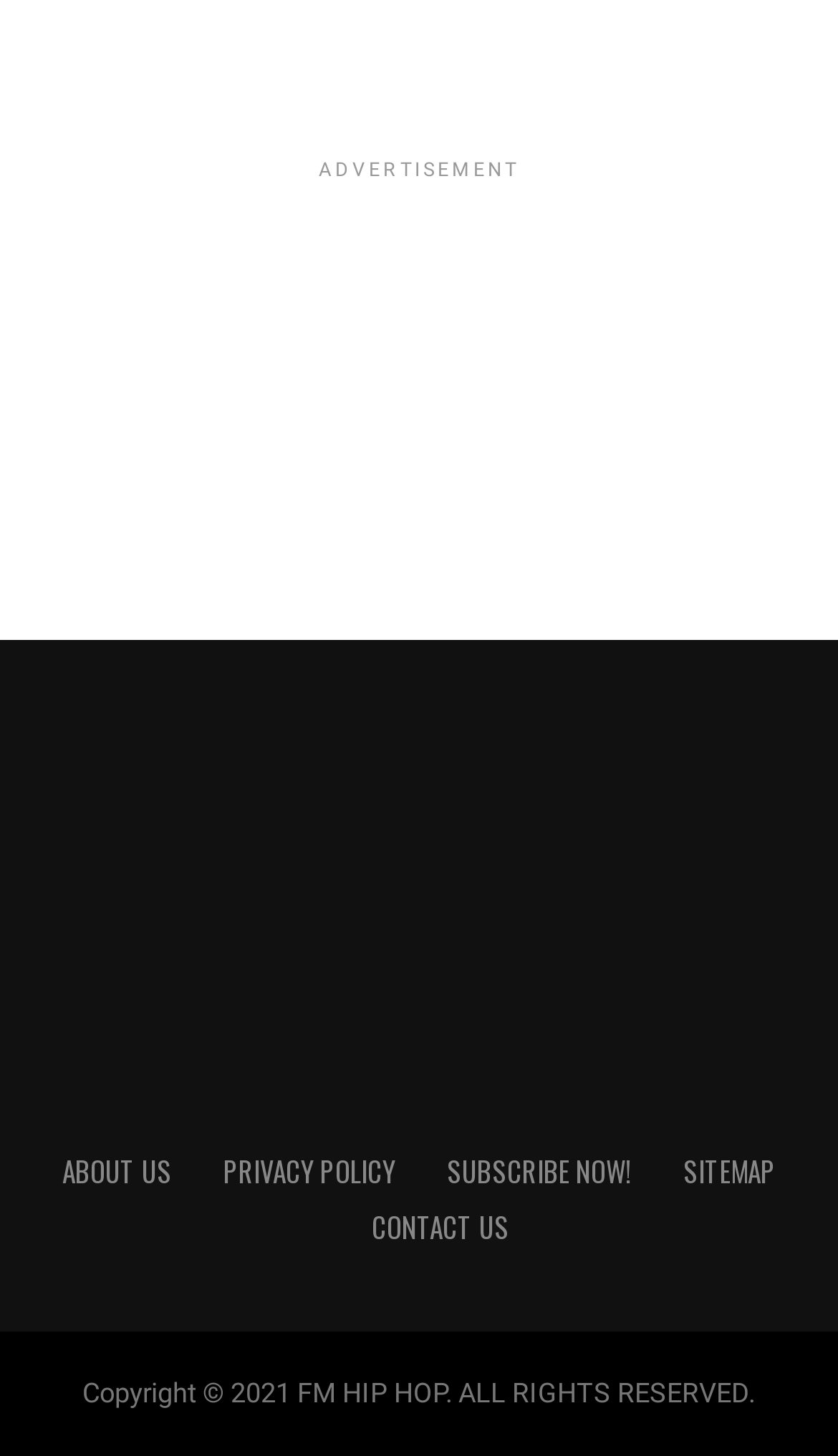Please provide the bounding box coordinates for the UI element as described: "alt="FM HIP HOP"". The coordinates must be four floats between 0 and 1, represented as [left, top, right, bottom].

[0.115, 0.682, 0.885, 0.71]